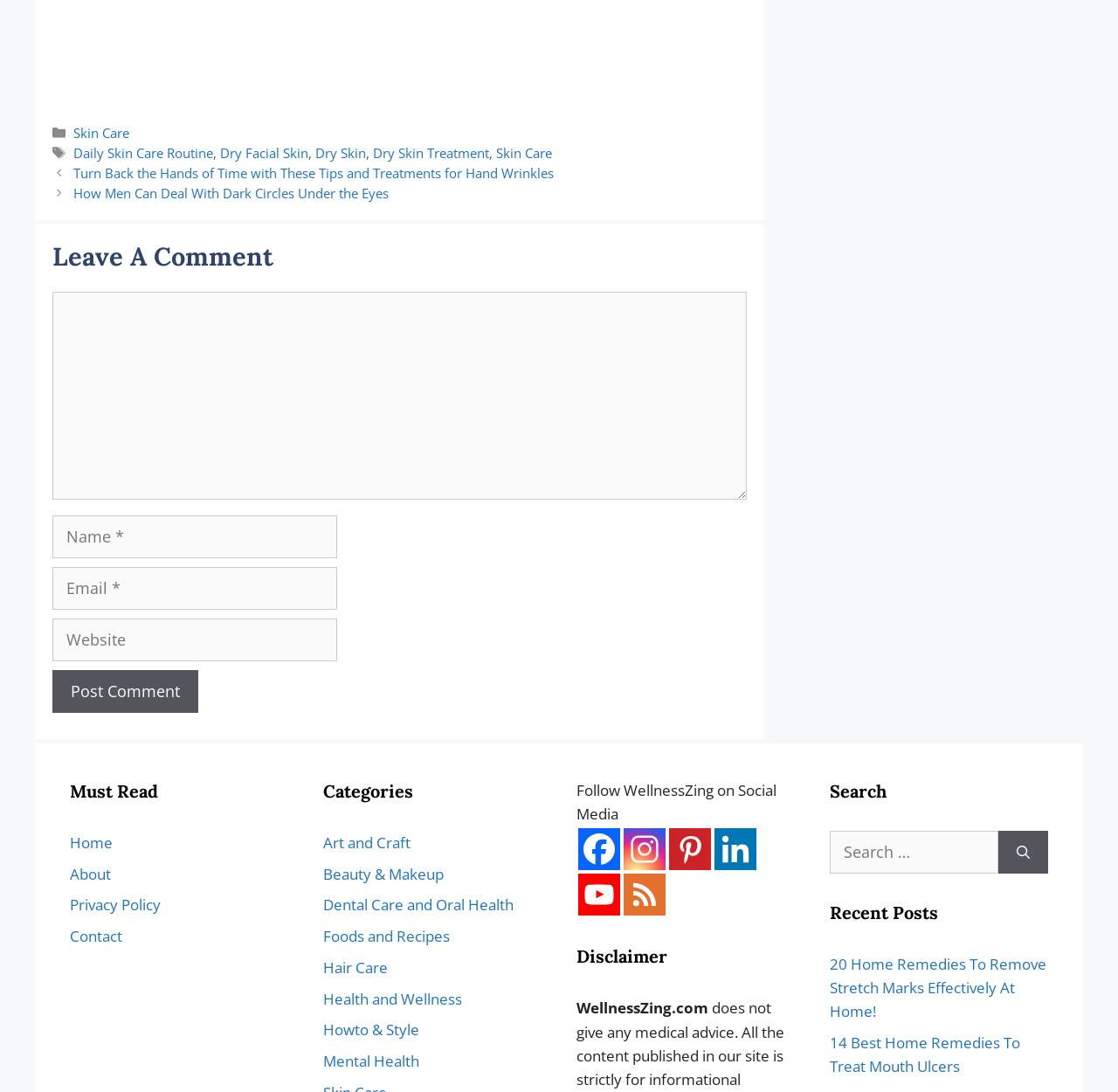Given the content of the image, can you provide a detailed answer to the question?
What categories are available on this website?

The website has multiple categories listed, including 'Art and Craft', 'Beauty & Makeup', 'Dental Care and Oral Health', and more, which can be found in the 'Categories' section.